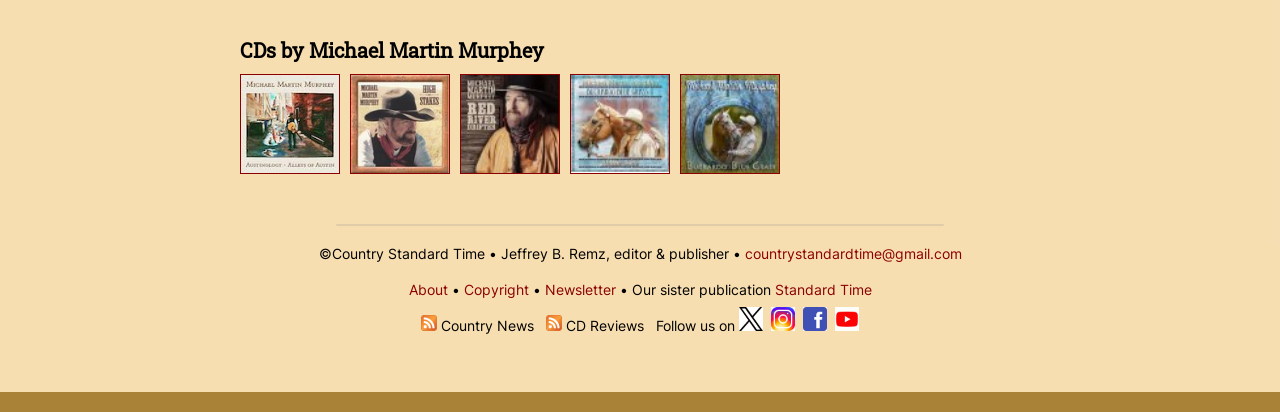Answer in one word or a short phrase: 
What is the orientation of the separator?

horizontal